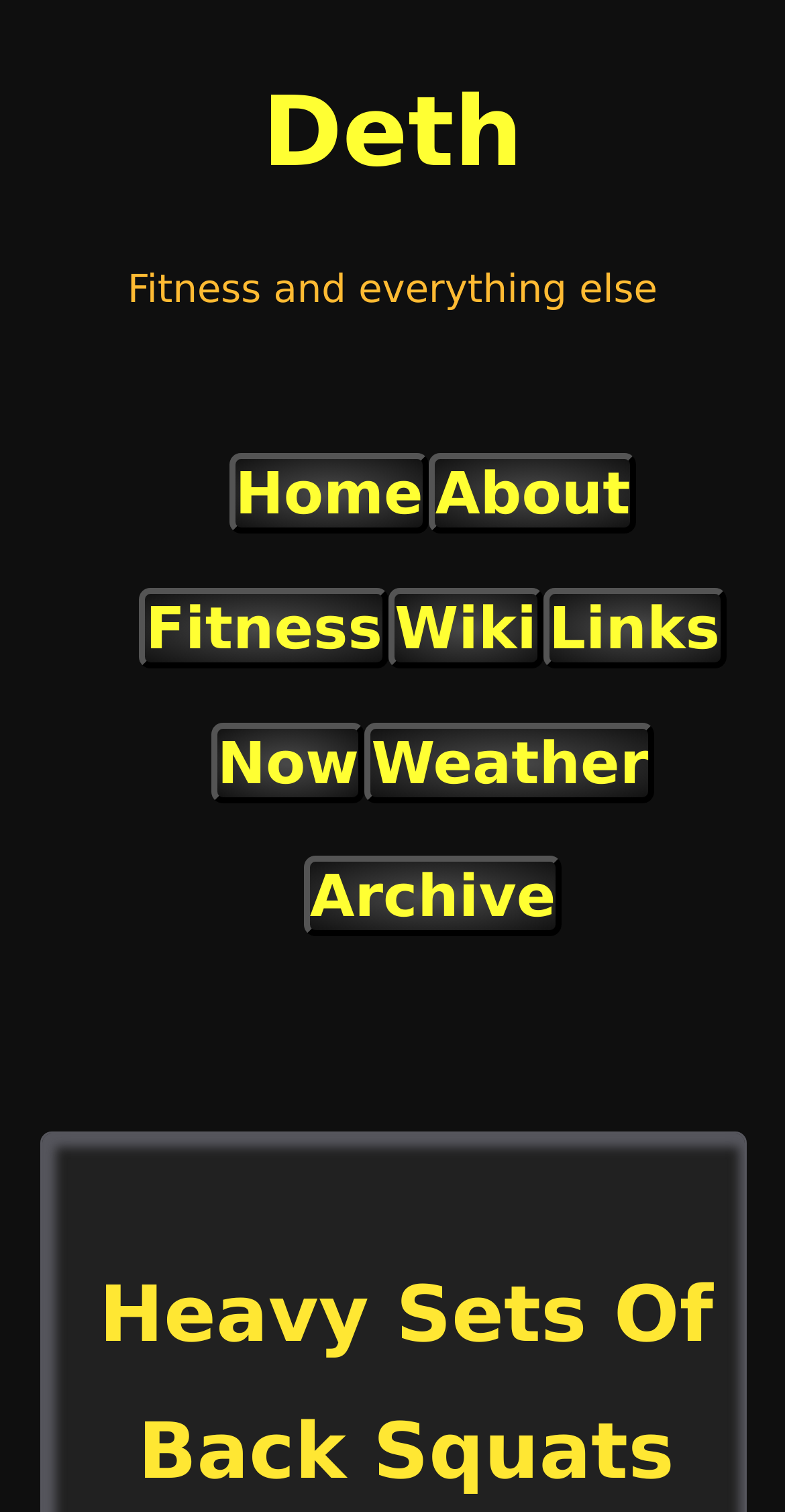How many main sections are there in the navigation?
Refer to the image and provide a detailed answer to the question.

The navigation section of the page contains 7 main sections, which are 'Home', 'About', 'Fitness', 'Wiki', 'Links', 'Now', and 'Archive'. These sections may contain sub-pages or further content related to the theme of the website.